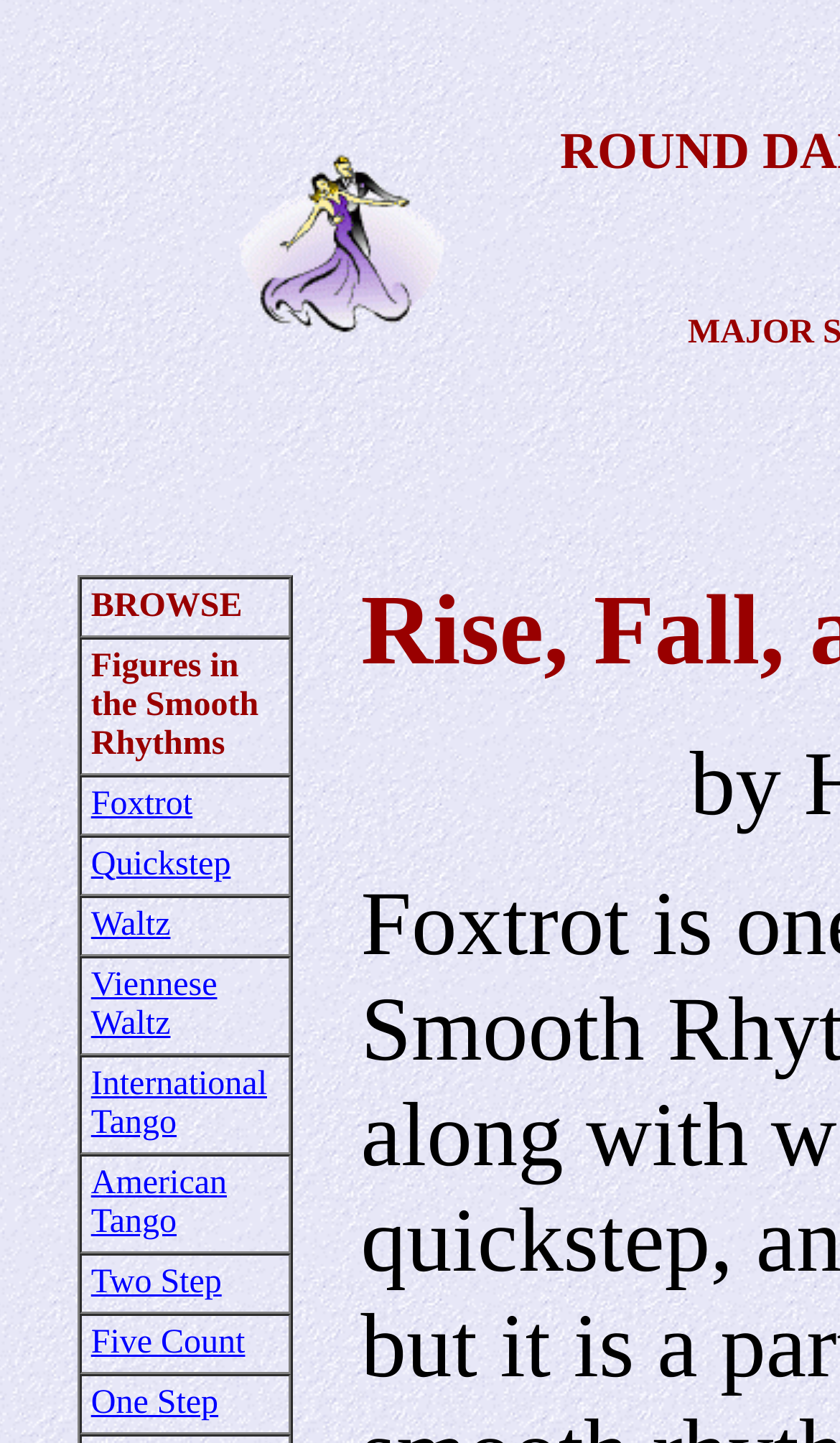What is the category of the dance styles listed on this webpage?
Based on the image, answer the question with a single word or brief phrase.

Smooth Rhythms